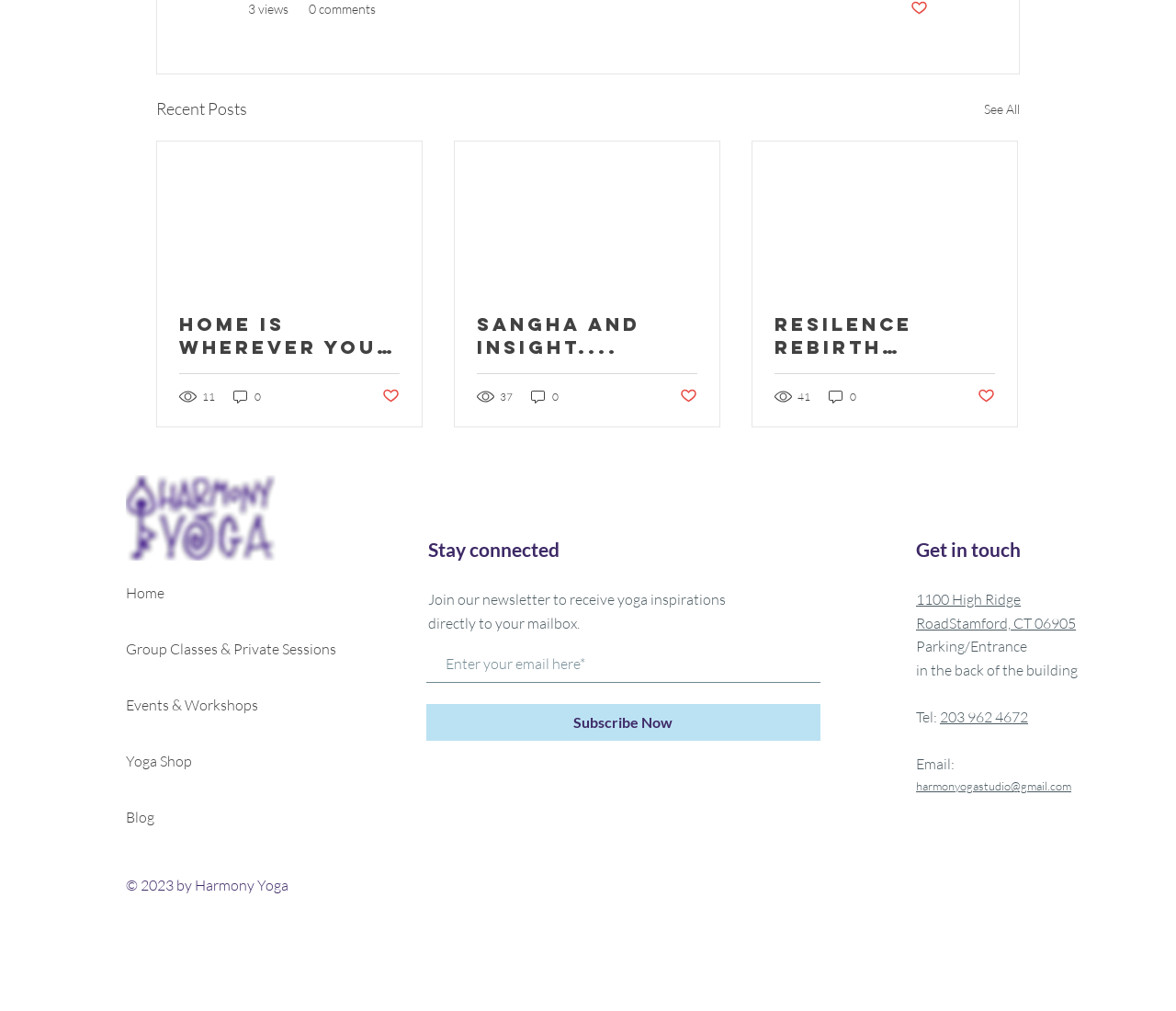What is the address of the yoga studio?
Give a thorough and detailed response to the question.

The address of the yoga studio is 1100 High Ridge Road, Stamford, CT 06905, which is indicated by the text '1100 High Ridge Road' and 'Stamford, CT 06905' at the bottom of the webpage.